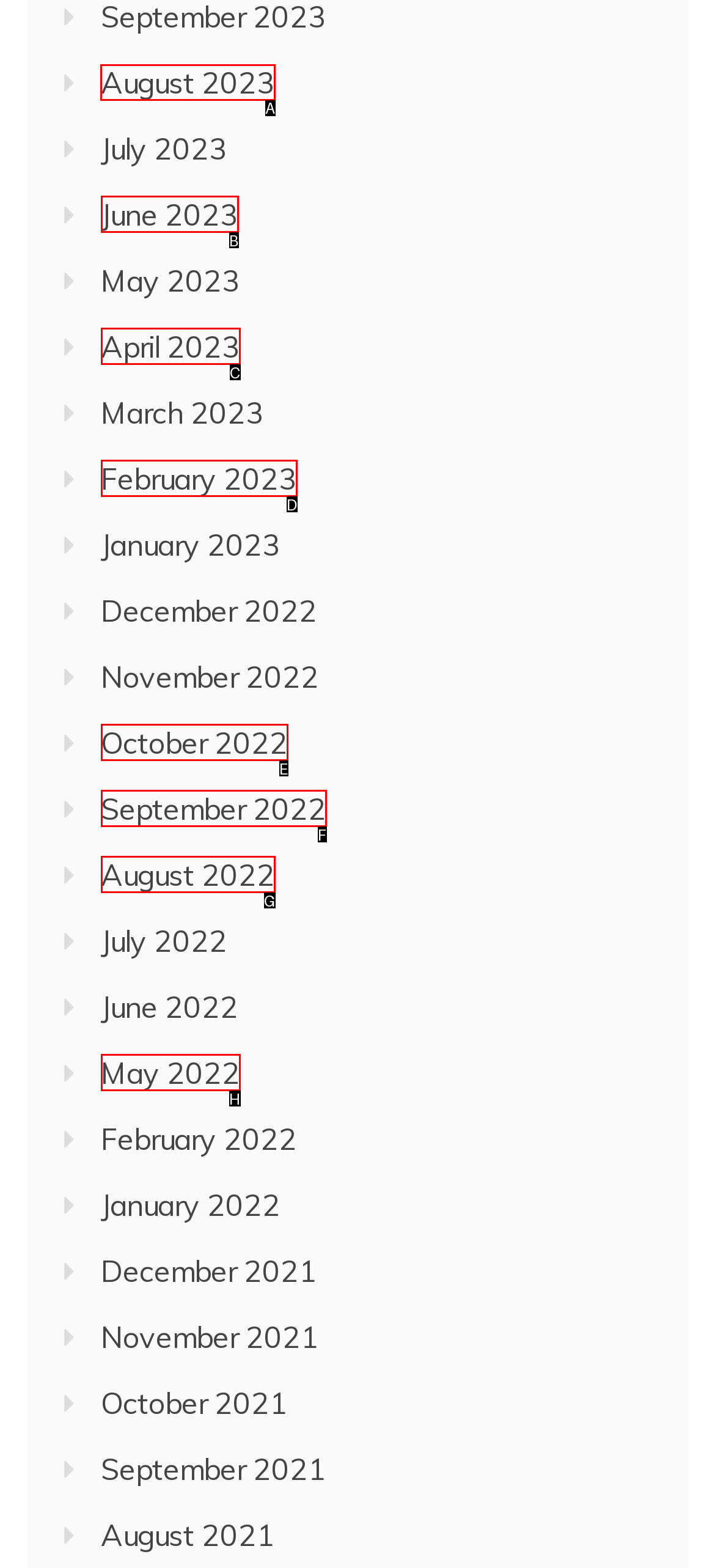Point out the HTML element I should click to achieve the following: view August 2023 Reply with the letter of the selected element.

A